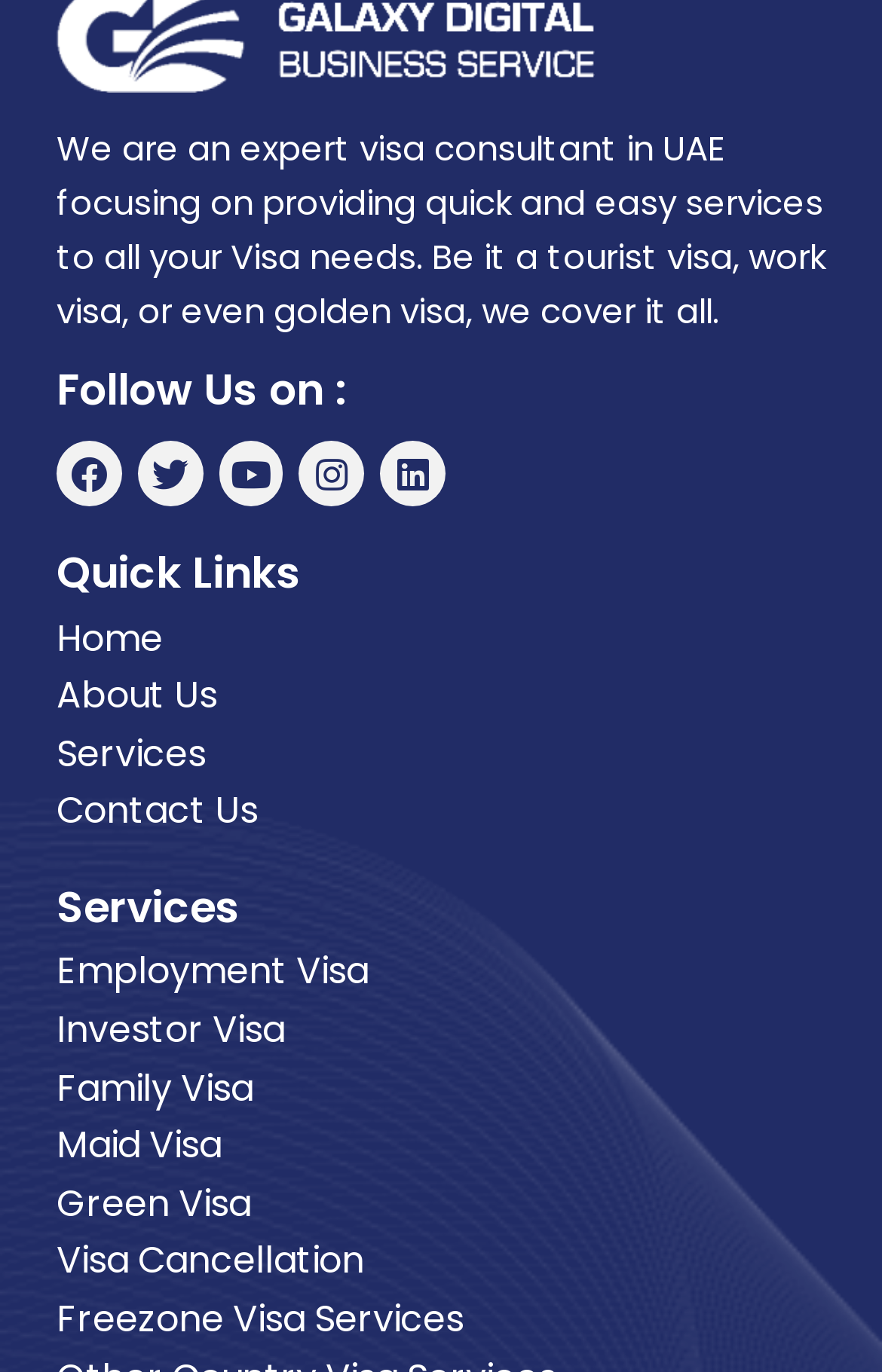How many types of visas are listed under services?
Using the visual information, answer the question in a single word or phrase.

7